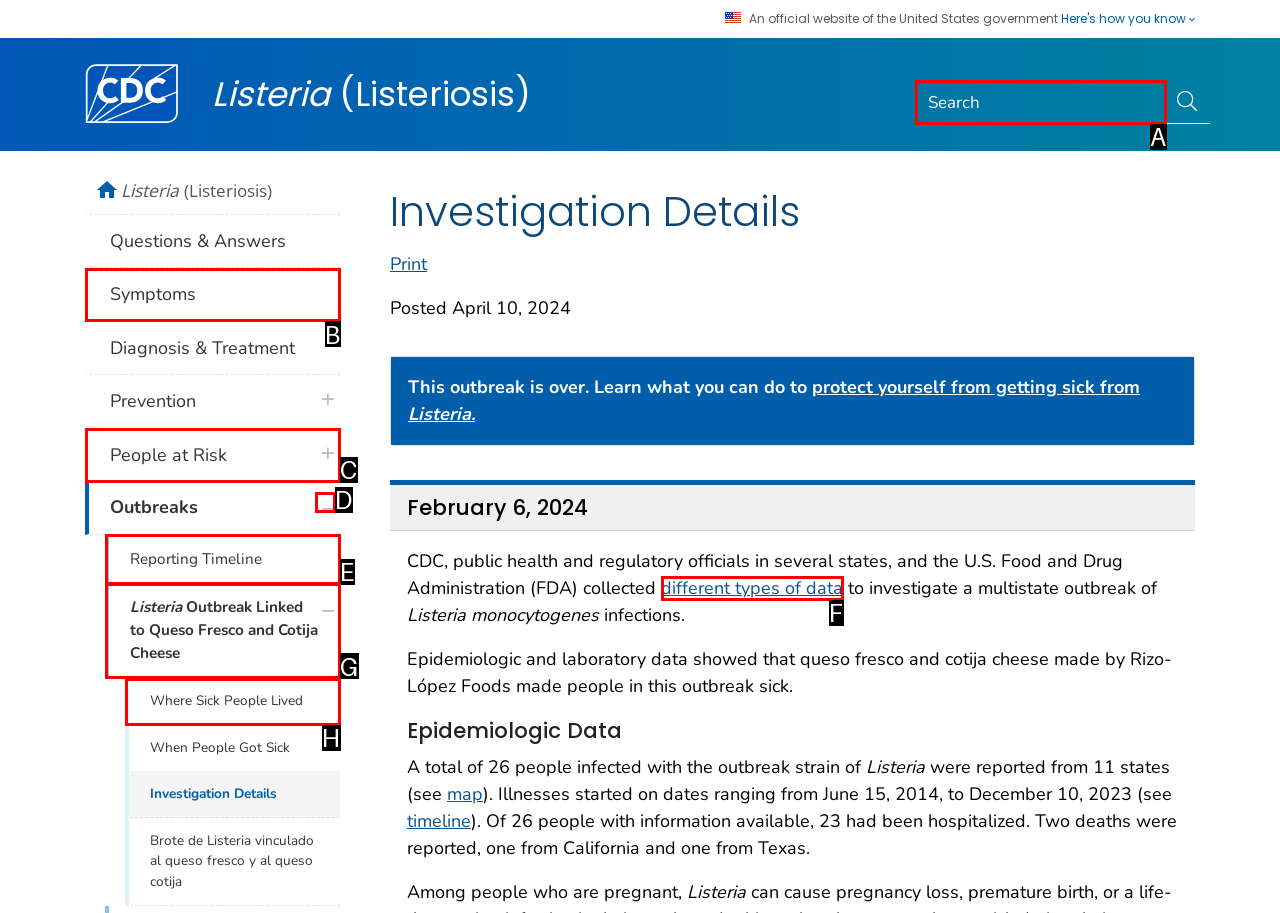Determine which option you need to click to execute the following task: Search for something. Provide your answer as a single letter.

A